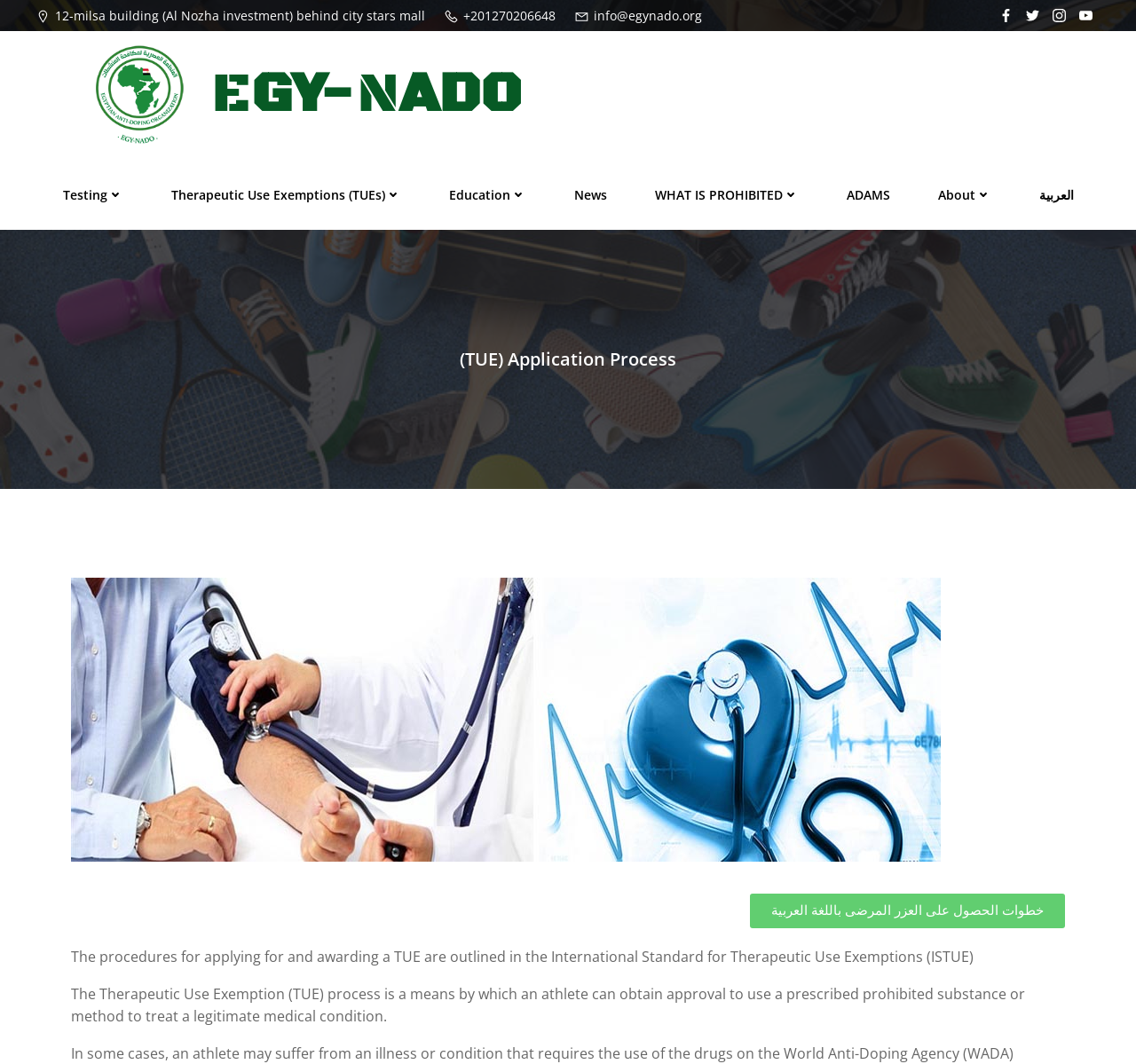What is the phone number of the Egyptian Anti-Doping Organization?
Give a single word or phrase as your answer by examining the image.

+201270206648